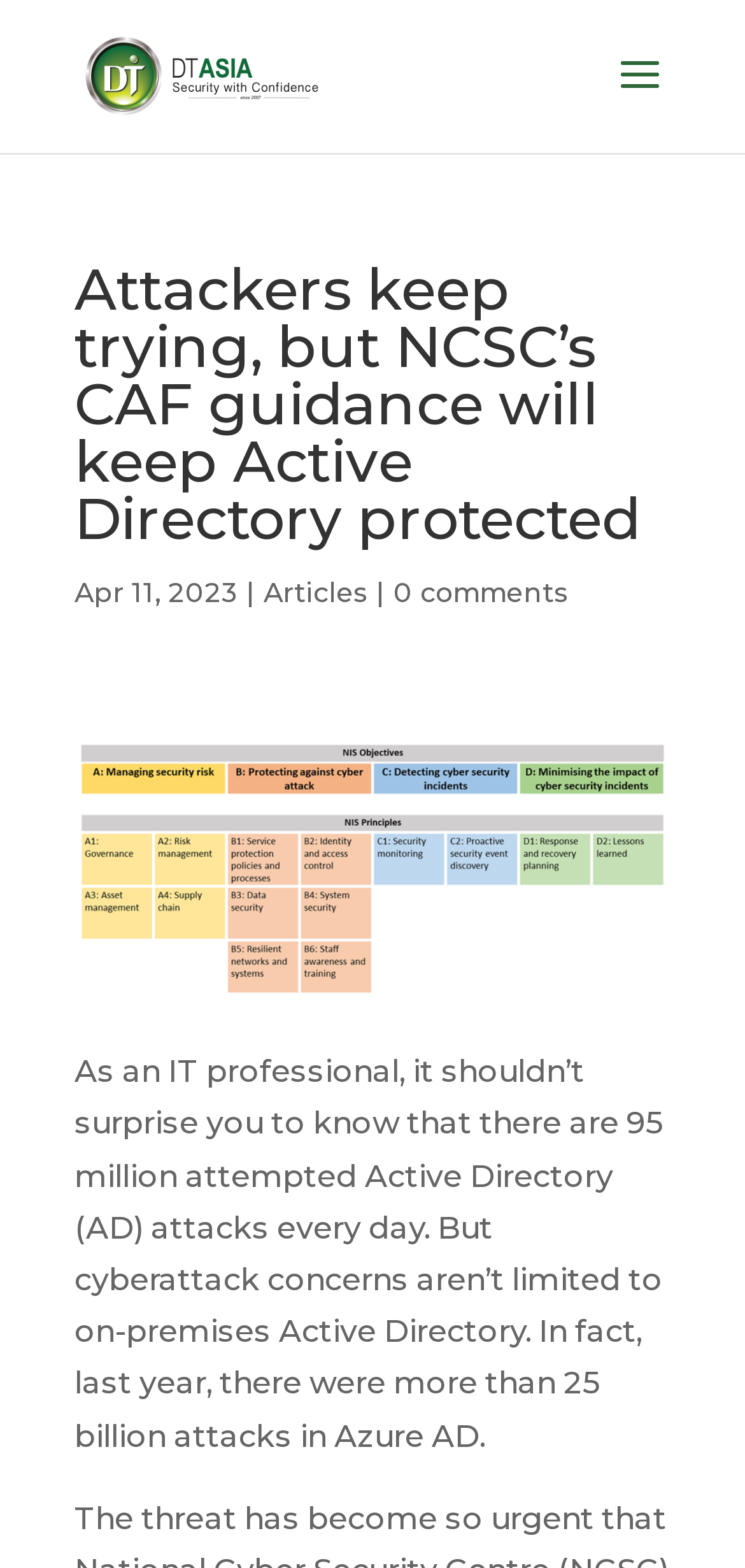Identify and extract the main heading from the webpage.

Attackers keep trying, but NCSC’s CAF guidance will keep Active Directory protected